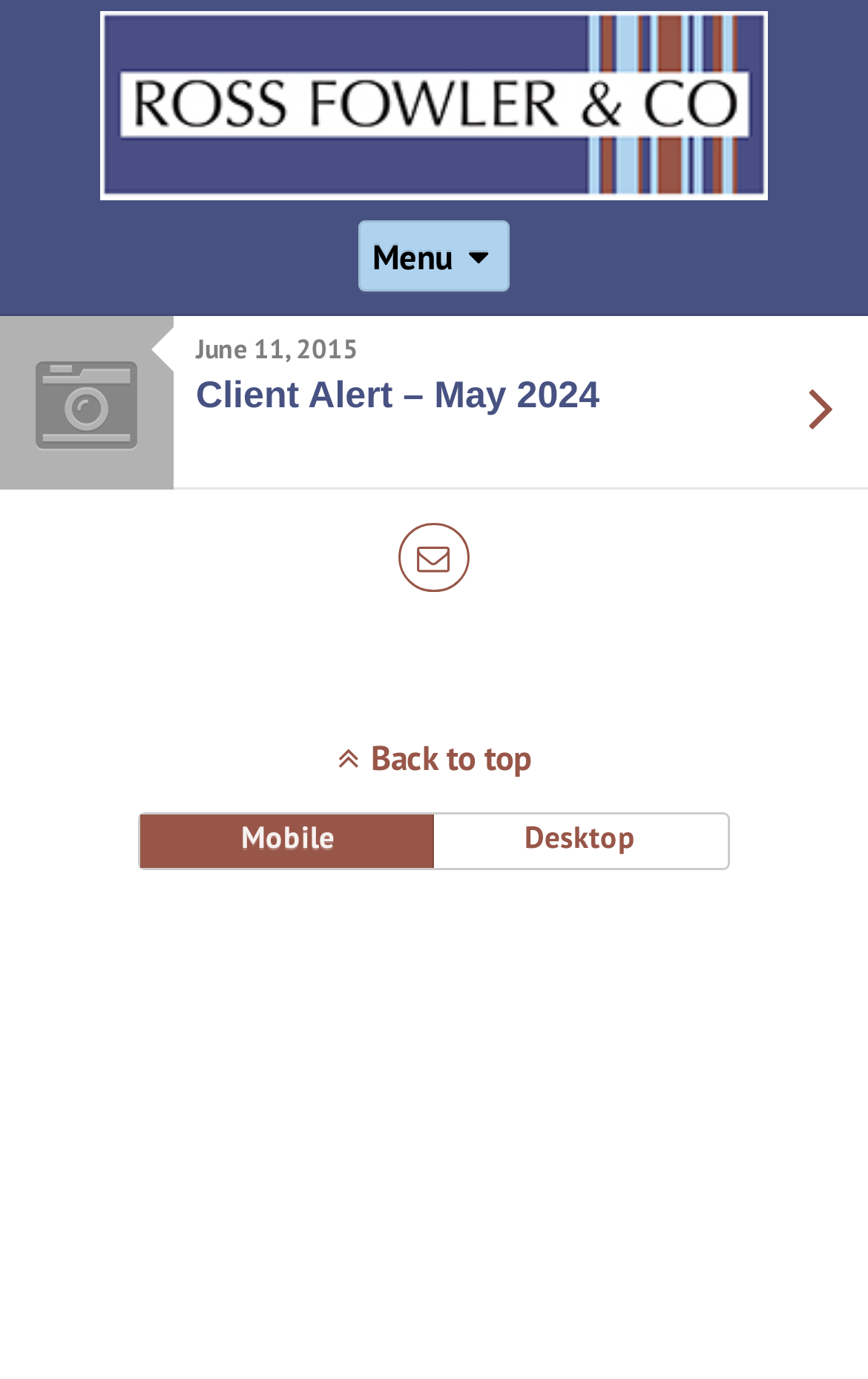Describe all the key features of the webpage in detail.

The webpage is titled "Reports - Ross Fowler & Co" and features a logo image at the top left corner, taking up most of the width. Below the logo, there is a menu link on the left side, accompanied by a button with an icon on the right side. 

The main content of the page is a list of reports, with the first report being a client alert dated June 11, 2015, titled "Client Alert – May 2024". This report takes up most of the width and is positioned below the menu and logo.

At the bottom of the page, there are three buttons aligned horizontally. From left to right, they are a "Back to top" link, a "Mobile" button, and a "Desktop" button. The "Back to top" link spans the entire width, while the "Mobile" and "Desktop" buttons are smaller and positioned side by side.